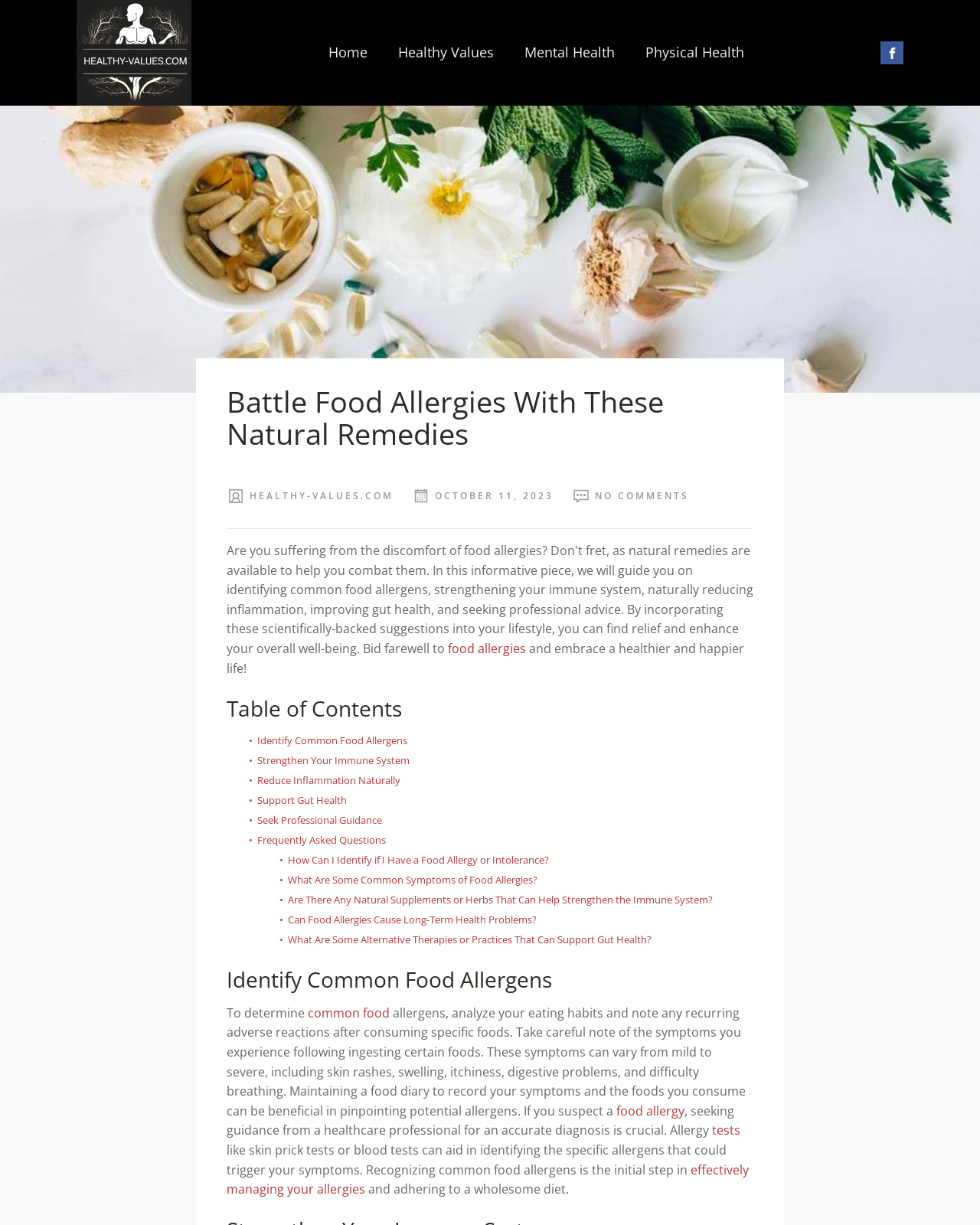Please identify the bounding box coordinates of the clickable area that will allow you to execute the instruction: "Visit the Facebook page".

[0.898, 0.034, 0.922, 0.053]